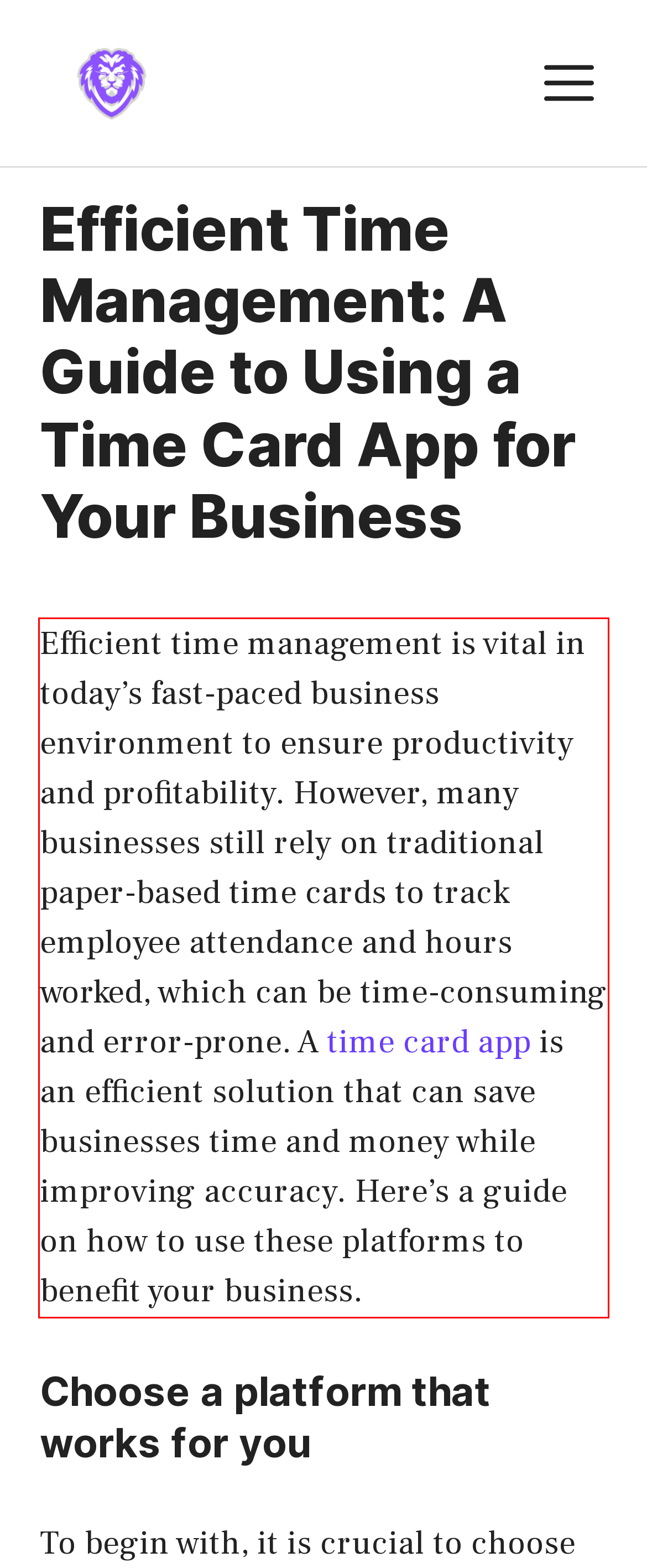With the given screenshot of a webpage, locate the red rectangle bounding box and extract the text content using OCR.

Efficient time management is vital in today’s fast-paced business environment to ensure productivity and profitability. However, many businesses still rely on traditional paper-based time cards to track employee attendance and hours worked, which can be time-consuming and error-prone. A time card app is an efficient solution that can save businesses time and money while improving accuracy. Here’s a guide on how to use these platforms to benefit your business.